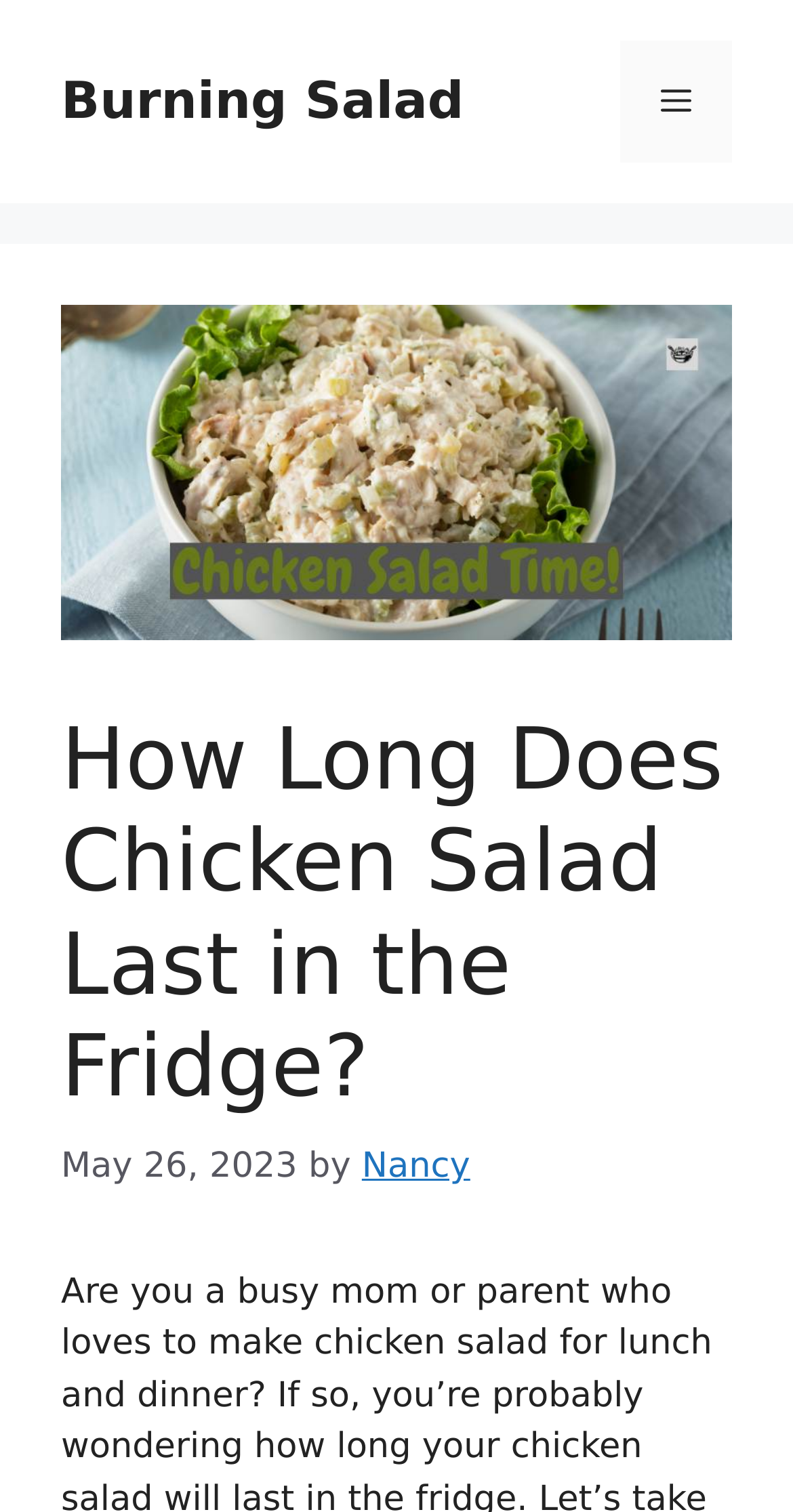Is the menu expanded?
Based on the image, respond with a single word or phrase.

No